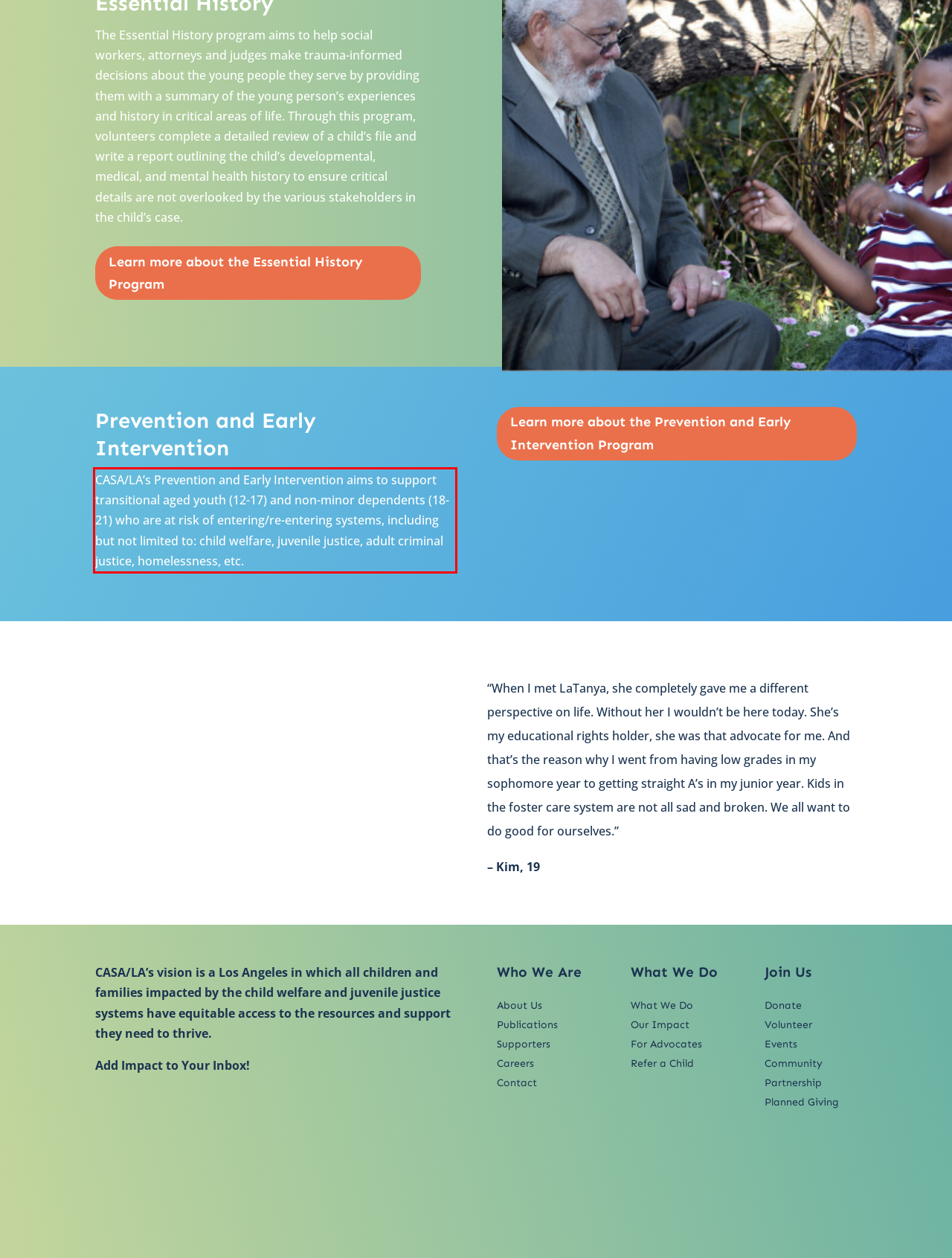Your task is to recognize and extract the text content from the UI element enclosed in the red bounding box on the webpage screenshot.

CASA/LA’s Prevention and Early Intervention aims to support transitional aged youth (12-17) and non-minor dependents (18-21) who are at risk of entering/re-entering systems, including but not limited to: child welfare, juvenile justice, adult criminal justice, homelessness, etc.